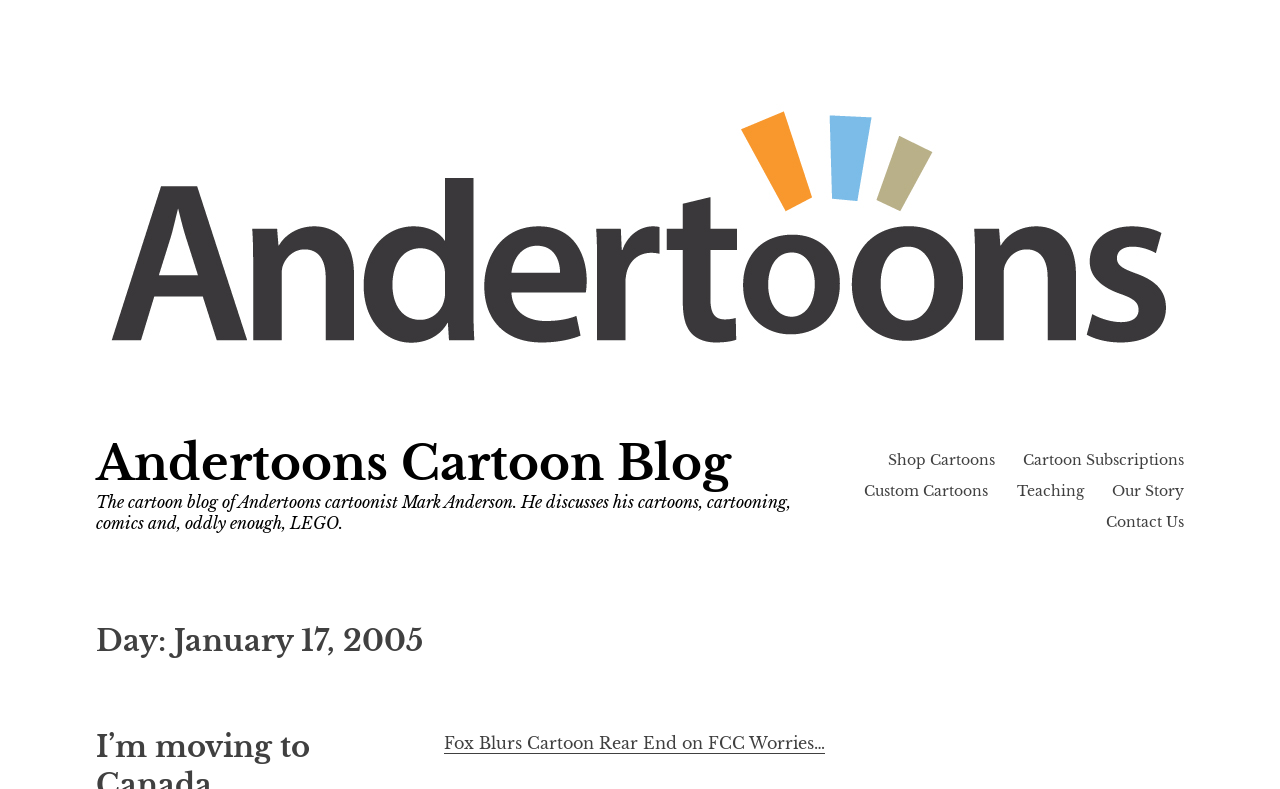Elaborate on the different components and information displayed on the webpage.

The webpage is a blog titled "Andertoons Cartoon Blog" with a focus on cartoons, cartooning, comics, and LEGO. At the top left, there is a "Skip to content" link. Next to it, there is a long horizontal link that spans most of the top section of the page. Below this, the blog's title "Andertoons Cartoon Blog" is displayed, followed by a brief description of the blog's content.

On the right side of the page, there are several links, including "Shop Cartoons", "Cartoon Subscriptions", "Custom Cartoons", "Teaching", "Our Story", and "Contact Us". These links are arranged vertically, with "Shop Cartoons" at the top and "Contact Us" at the bottom.

Below the blog's title and description, there is a header section that displays the date "January 17, 2005". Below this, there is a link to a blog post titled "Fox Blurs Cartoon Rear End on FCC Worries…".